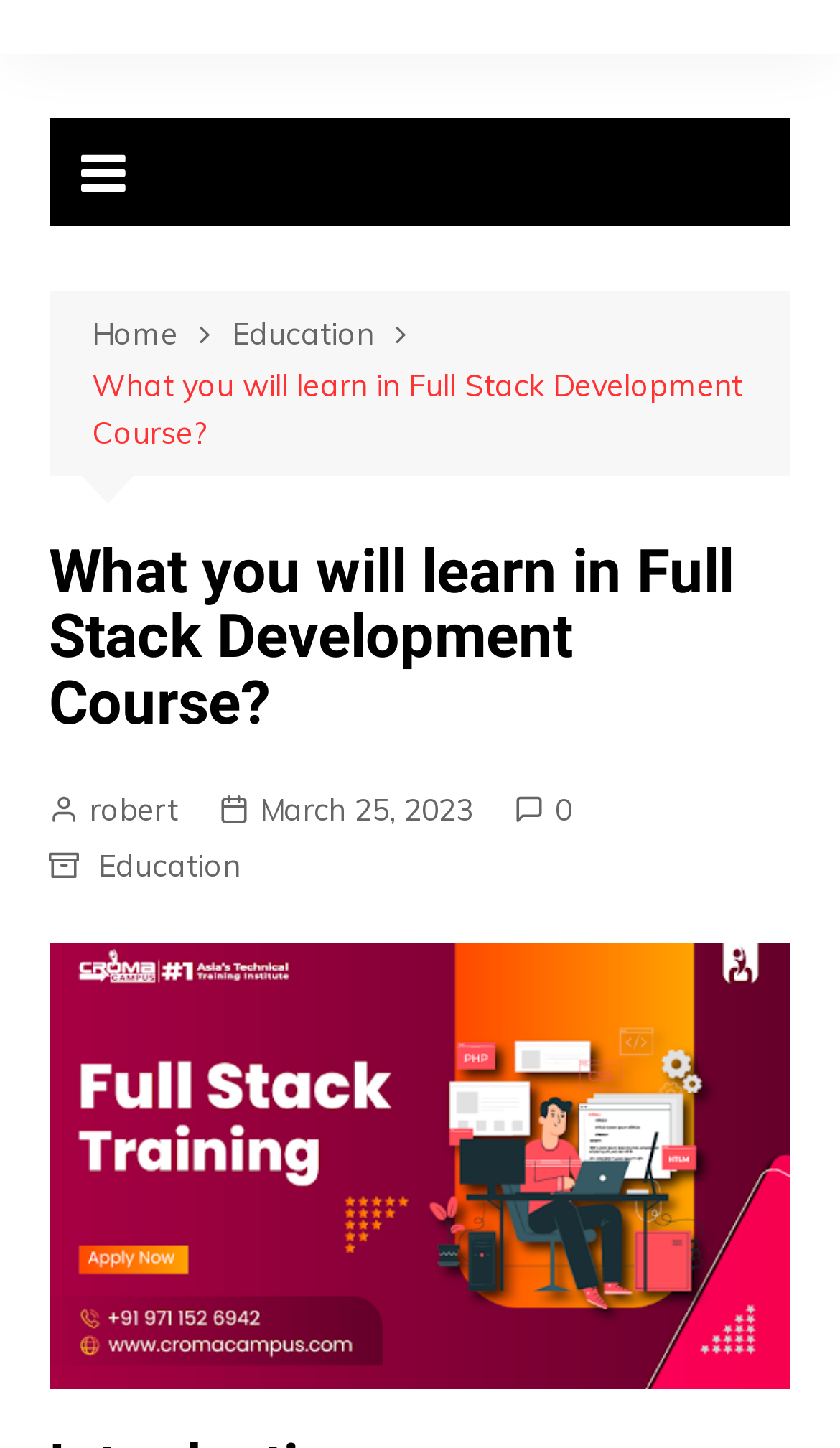Utilize the details in the image to thoroughly answer the following question: What is the date of the latest article?

I found a link element with the description 'March 25, 2023' which is a child of another link element with the description 'robert'. This suggests that the date 'March 25, 2023' is associated with an article written by 'robert', and therefore, it is the date of the latest article.